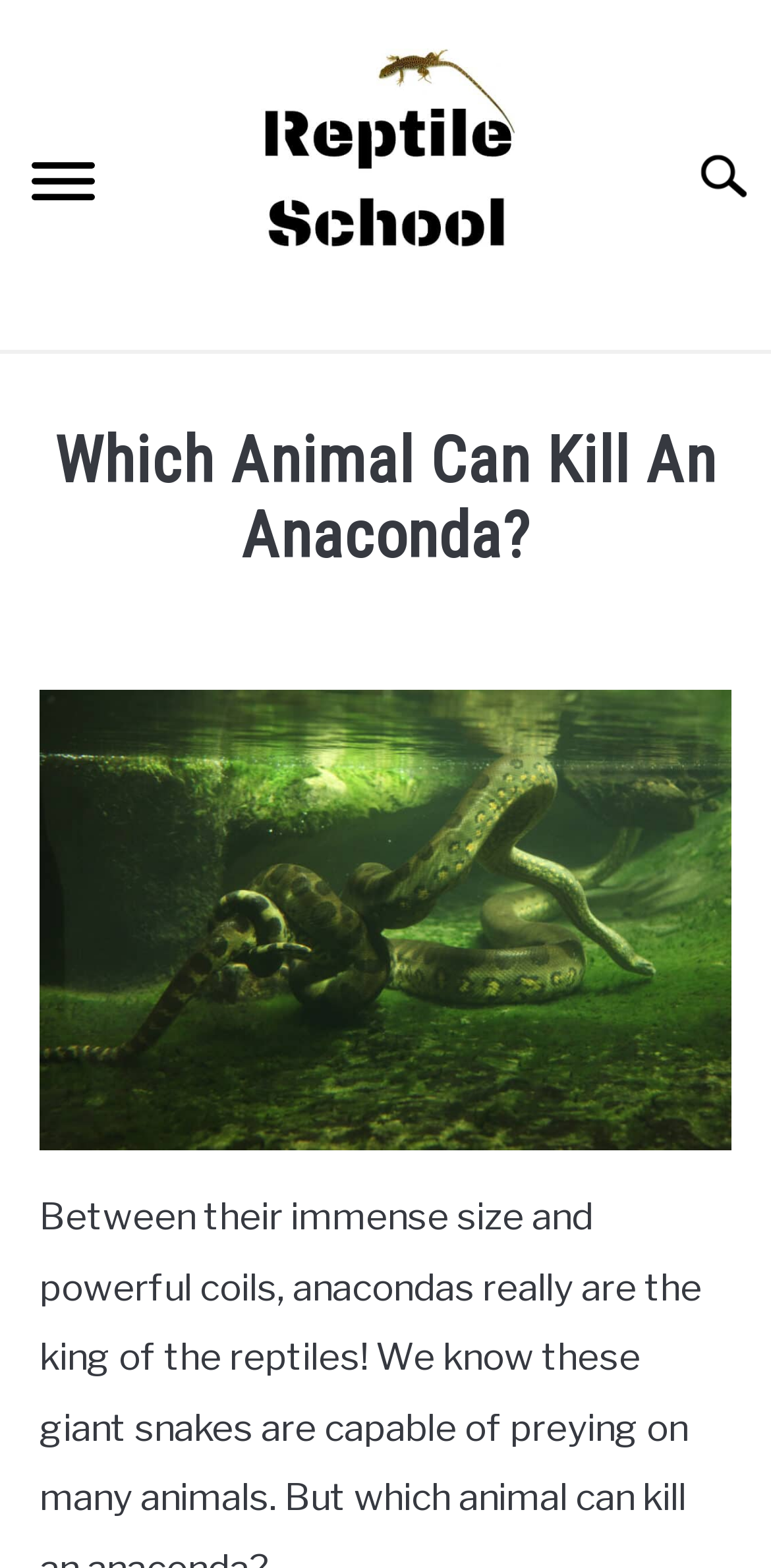What is the category of reptile care?
Look at the image and respond with a one-word or short phrase answer.

Reptile Care